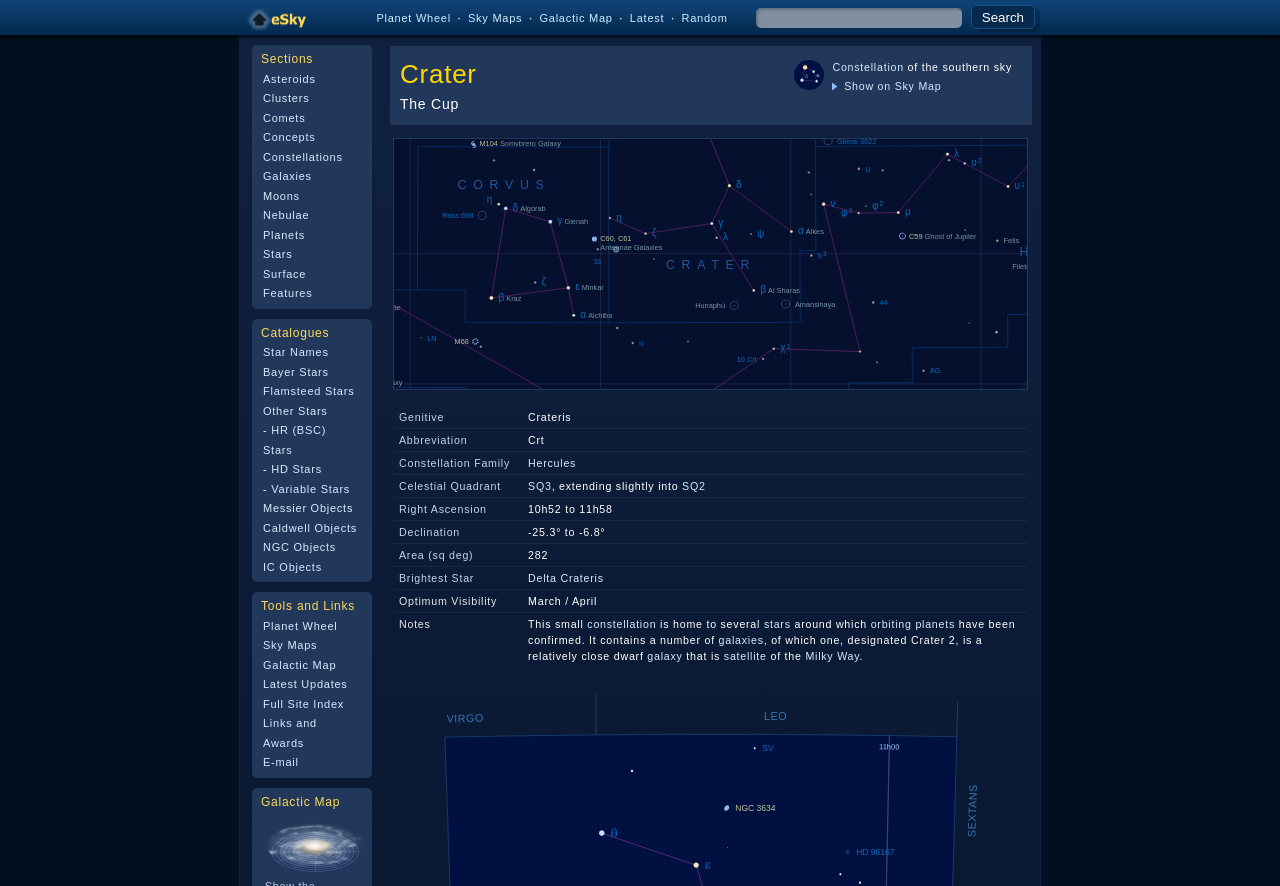Please find and report the bounding box coordinates of the element to click in order to perform the following action: "View Crater information". The coordinates should be expressed as four float numbers between 0 and 1, in the format [left, top, right, bottom].

[0.312, 0.067, 0.798, 0.102]